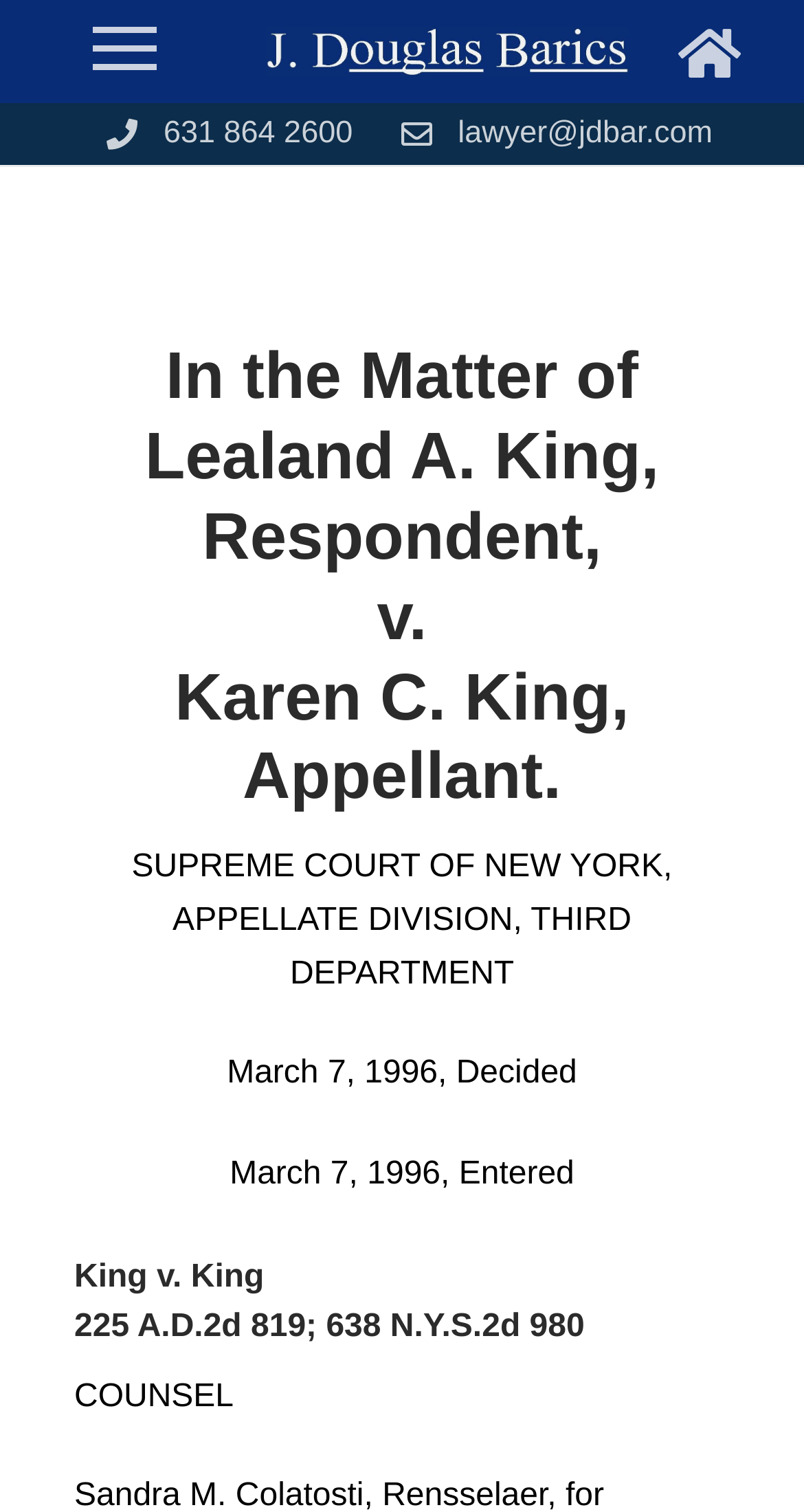Summarize the webpage with a detailed and informative caption.

The webpage appears to be a legal case summary, specifically the King v. King case from the Third Department in 1996. At the top left, there is a navigation button with an icon. Next to it, on the top center, is a link with an image that reads "Divorce Lawyer & Appeals Attorney | Long Island NY". 

On the top right, there are two links: one with a phone icon and the phone number "631 864 2600", and another with an envelope icon and the email address "lawyer@jdbar.com". 

Below these top elements, there is a heading that reads "In the Matter of Lealand A. King, Respondent, v. Karen C. King, Appellant." This is followed by three blocks of static text: the first block reads "SUPREME COURT OF NEW YORK, APPELLATE DIVISION, THIRD DEPARTMENT", the second block reads "March 7, 1996, Decided", and the third block reads "March 7, 1996, Entered". 

Further down, there is another heading that reads "King v. King 225 A.D.2d 819; 638 N.Y.S.2d 980". Below this, there is a static text block that reads "COUNSEL".